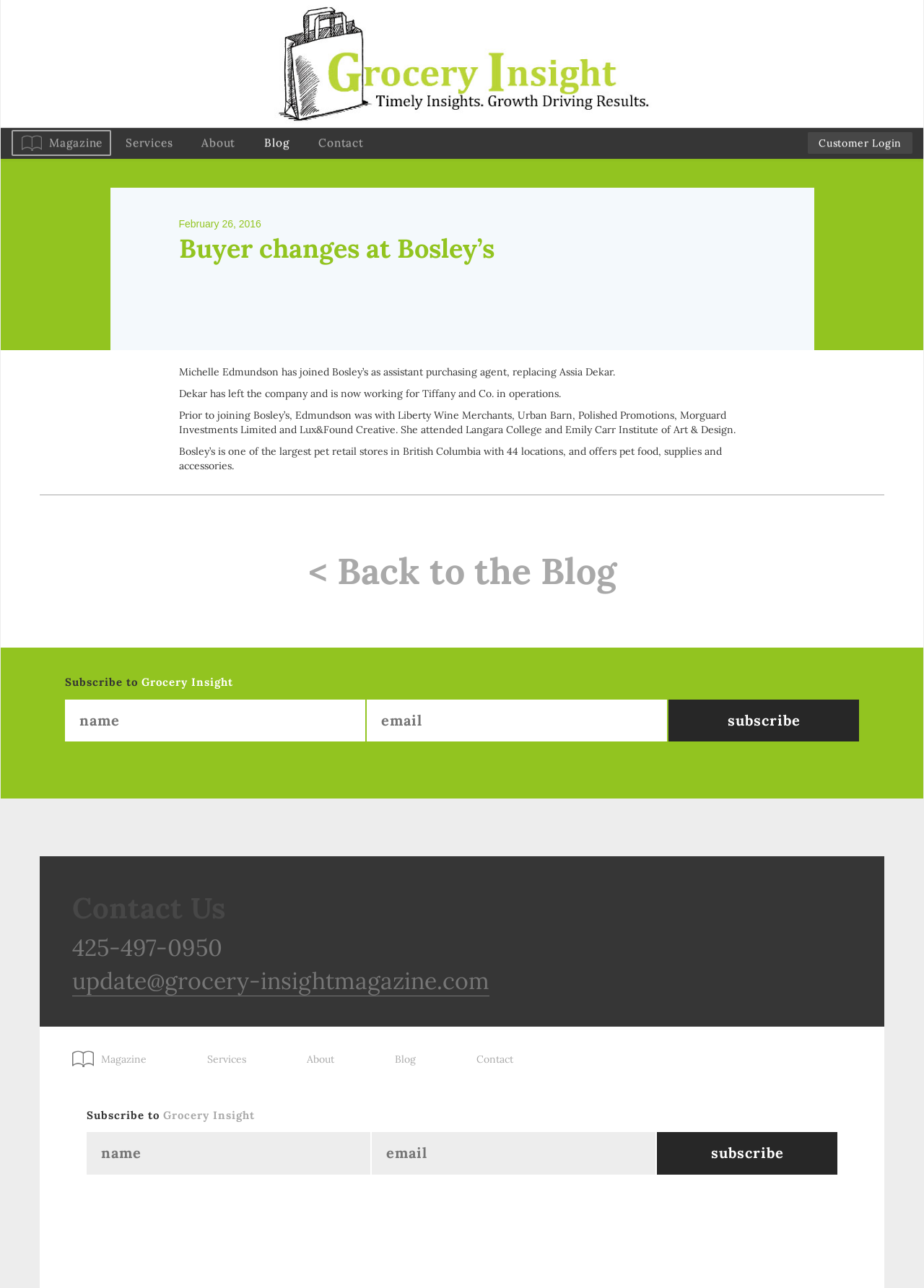Locate the bounding box coordinates of the clickable region to complete the following instruction: "Subscribe to the newsletter."

[0.723, 0.543, 0.93, 0.576]